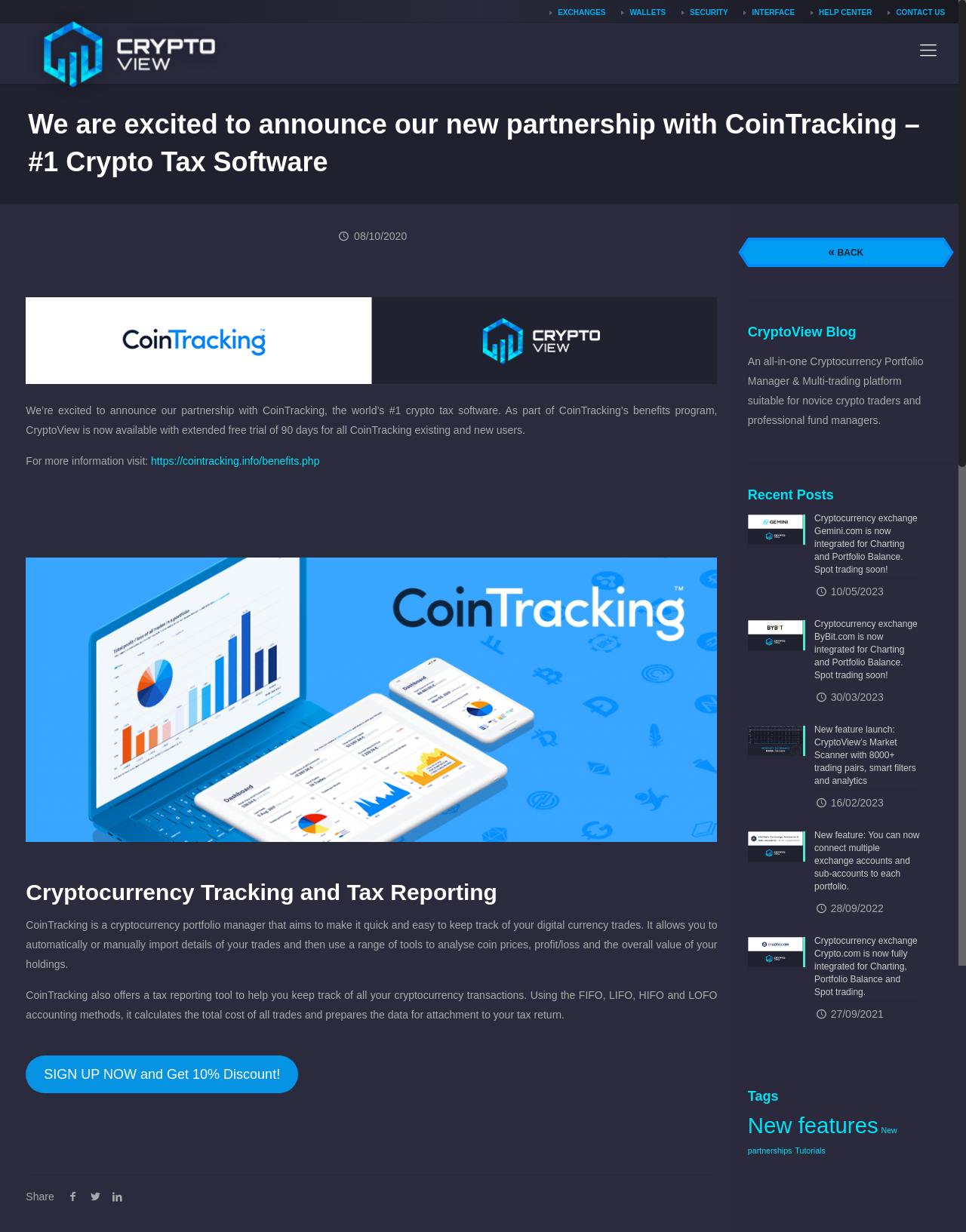Identify the bounding box coordinates of the region I need to click to complete this instruction: "Visit HELP CENTER".

[0.848, 0.007, 0.903, 0.013]